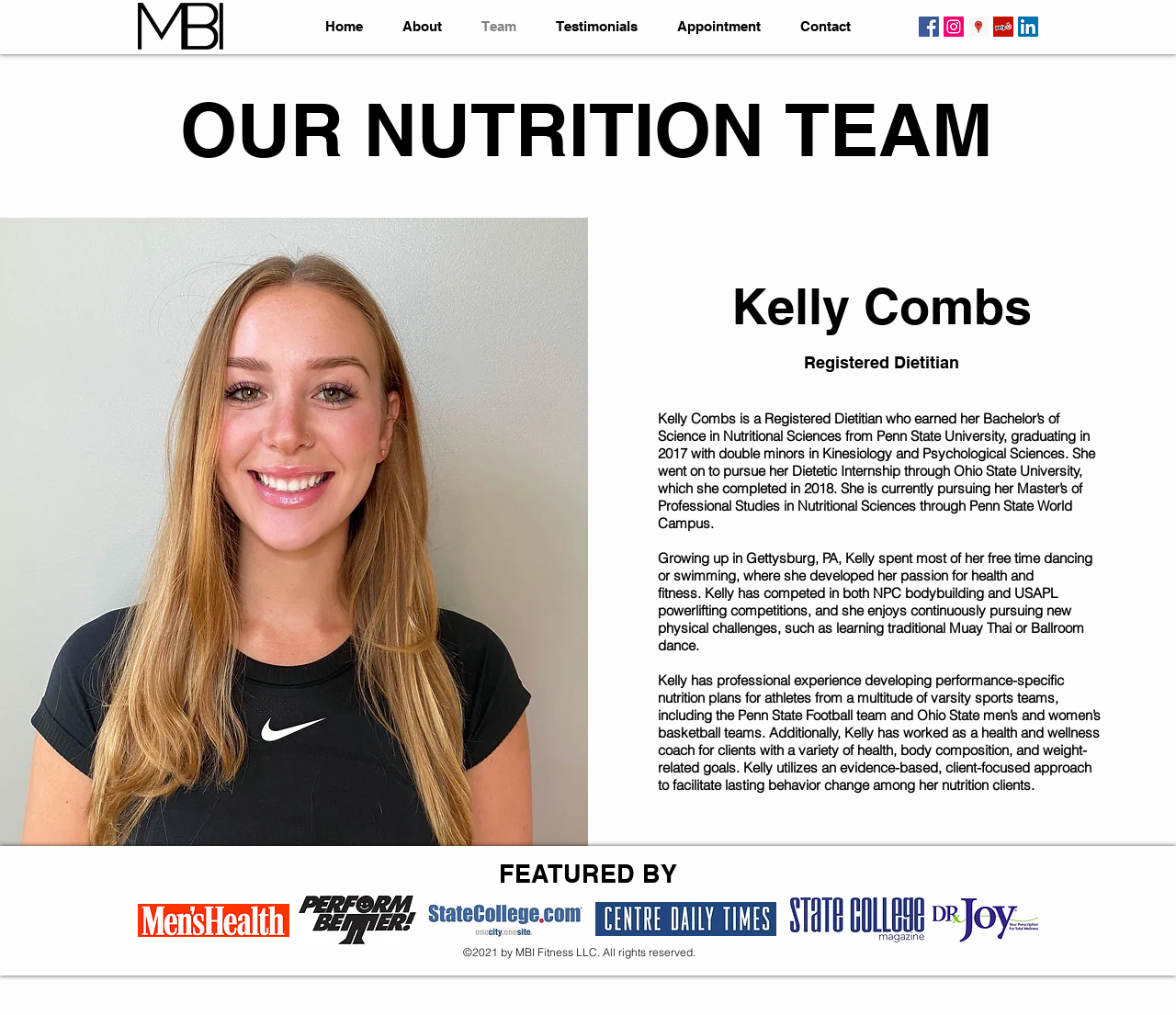Please find the bounding box for the following UI element description. Provide the coordinates in (top-left x, top-left y, bottom-right x, bottom-right y) format, with values between 0 and 1: Team

[0.392, 0.008, 0.455, 0.044]